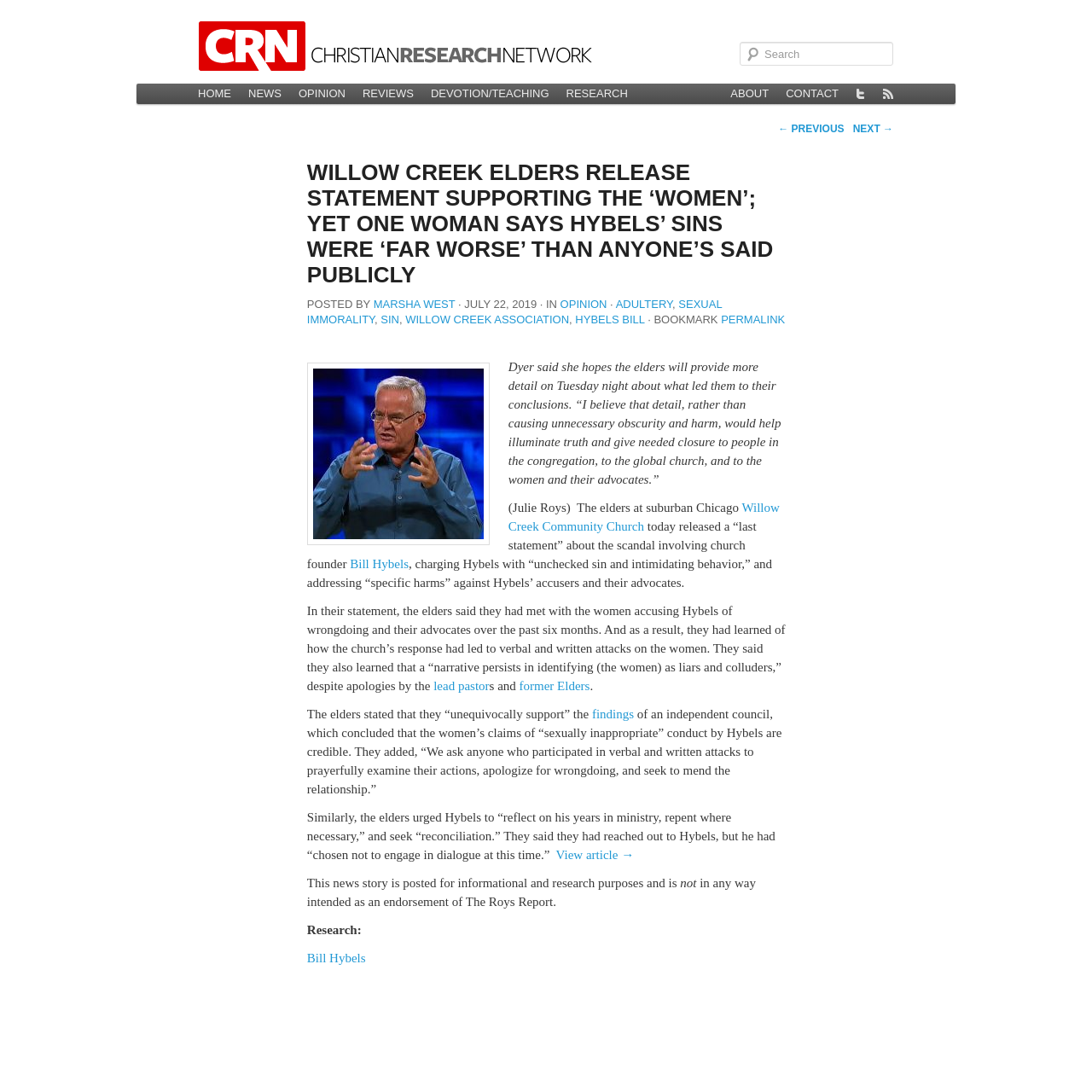Please specify the bounding box coordinates of the clickable region to carry out the following instruction: "Read the news feed". The coordinates should be four float numbers between 0 and 1, in the format [left, top, right, bottom].

[0.801, 0.077, 0.826, 0.095]